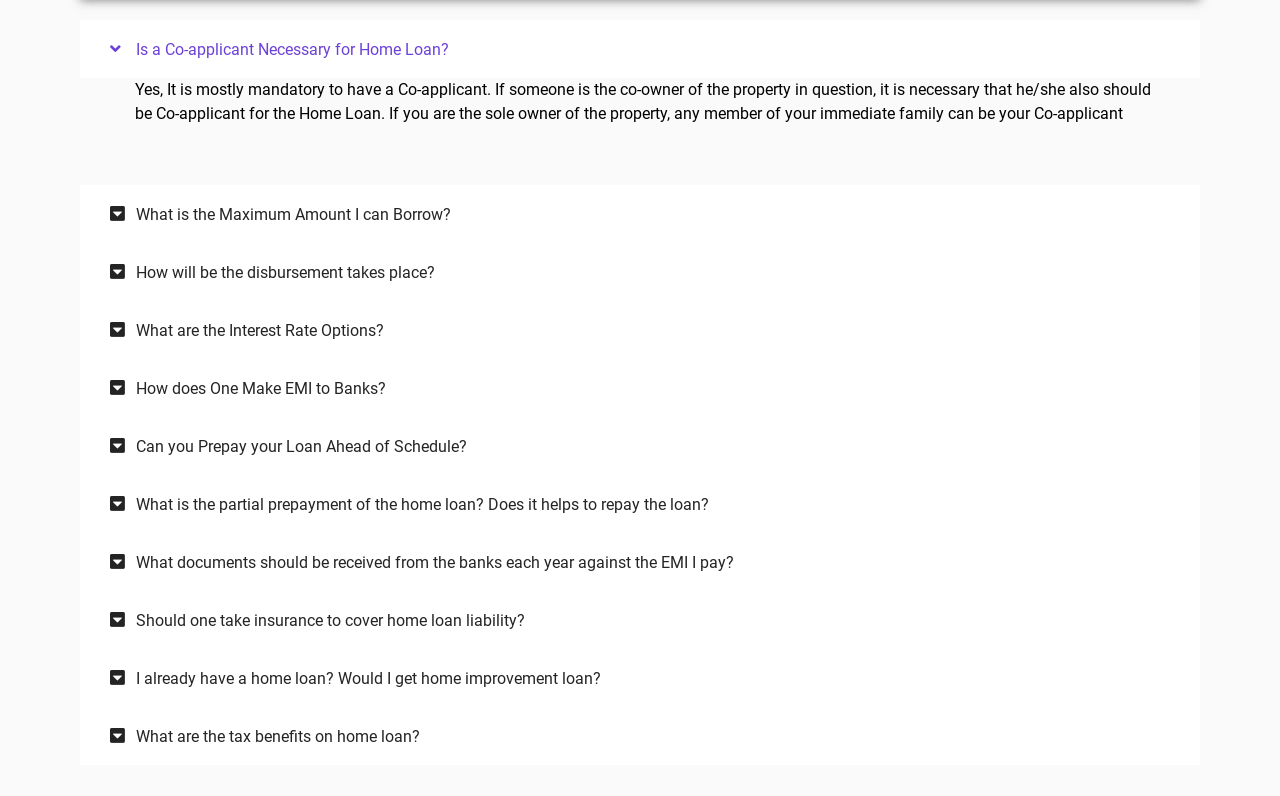Please reply to the following question with a single word or a short phrase:
What is necessary for a home loan?

Co-applicant